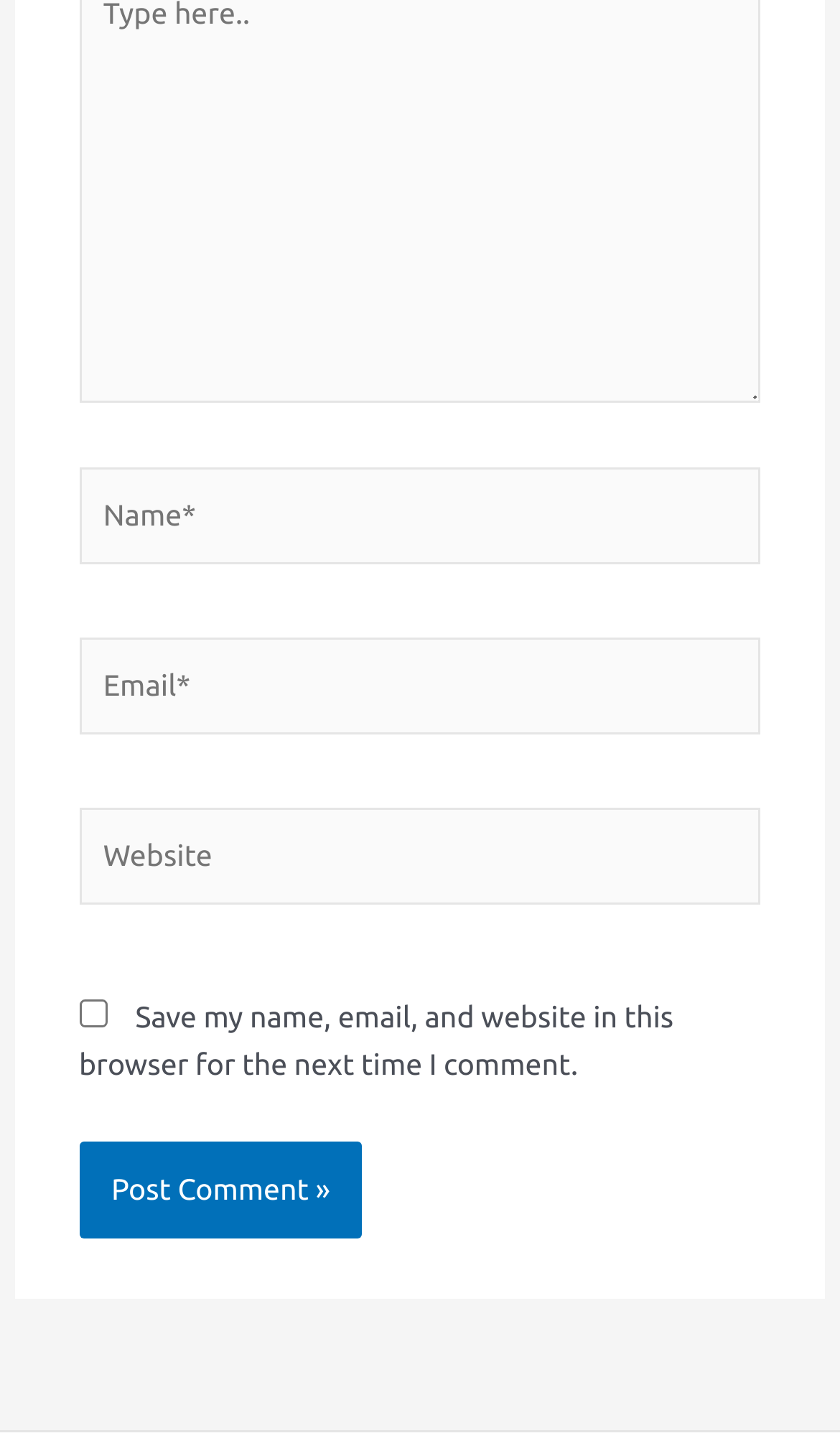What is the text on the button?
Please use the visual content to give a single word or phrase answer.

Post Comment »